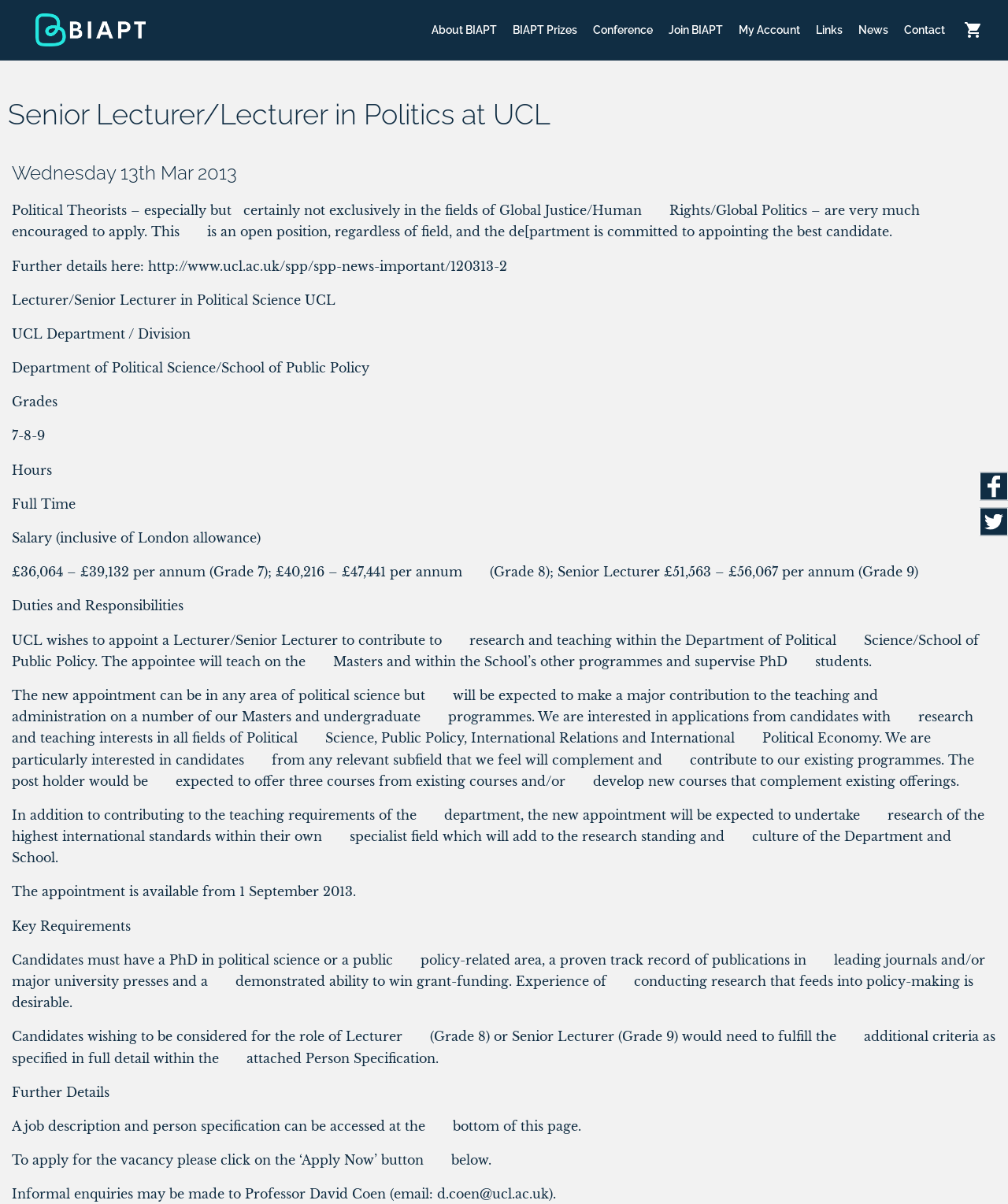Pinpoint the bounding box coordinates of the clickable element to carry out the following instruction: "read about SiliconAlley.com."

None